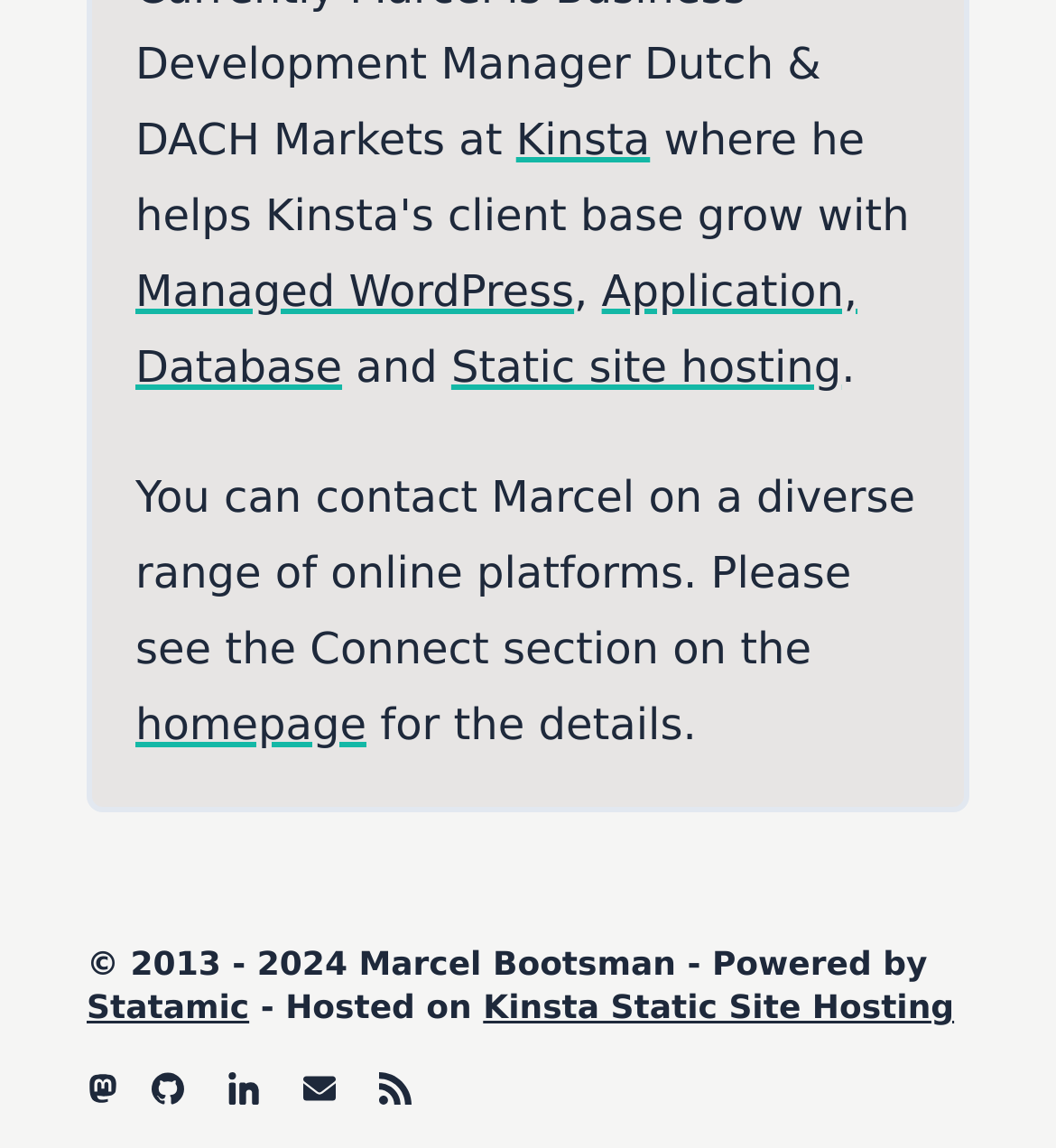What is the type of hosting mentioned on the website?
Answer with a single word or short phrase according to what you see in the image.

Static site hosting